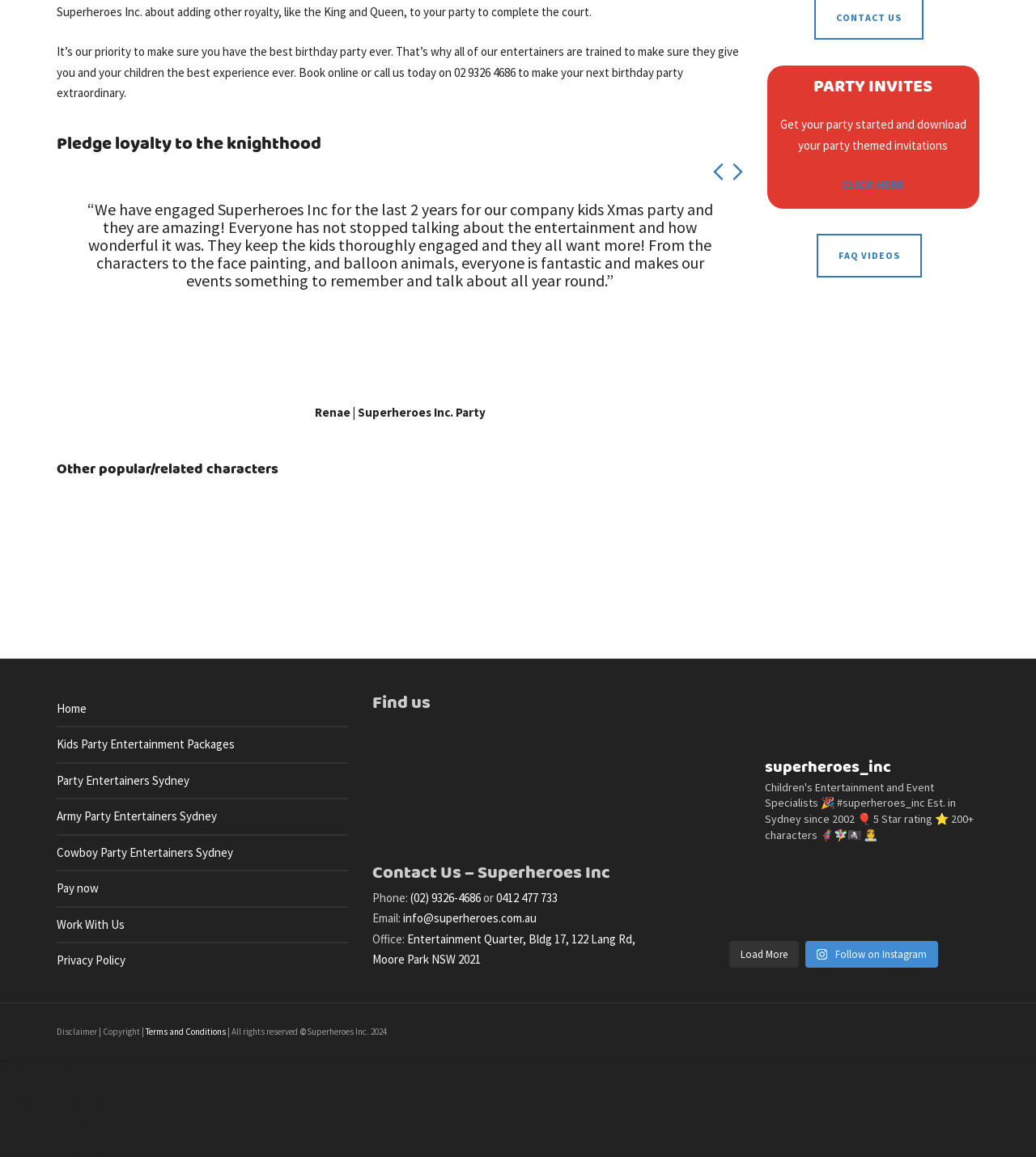Carefully examine the image and provide an in-depth answer to the question: What is the theme of the party shown in the image with Kristoff?

I found the image of Kristoff and inferred that the party theme is Frozen because Kristoff is a character from the Disney movie Frozen.